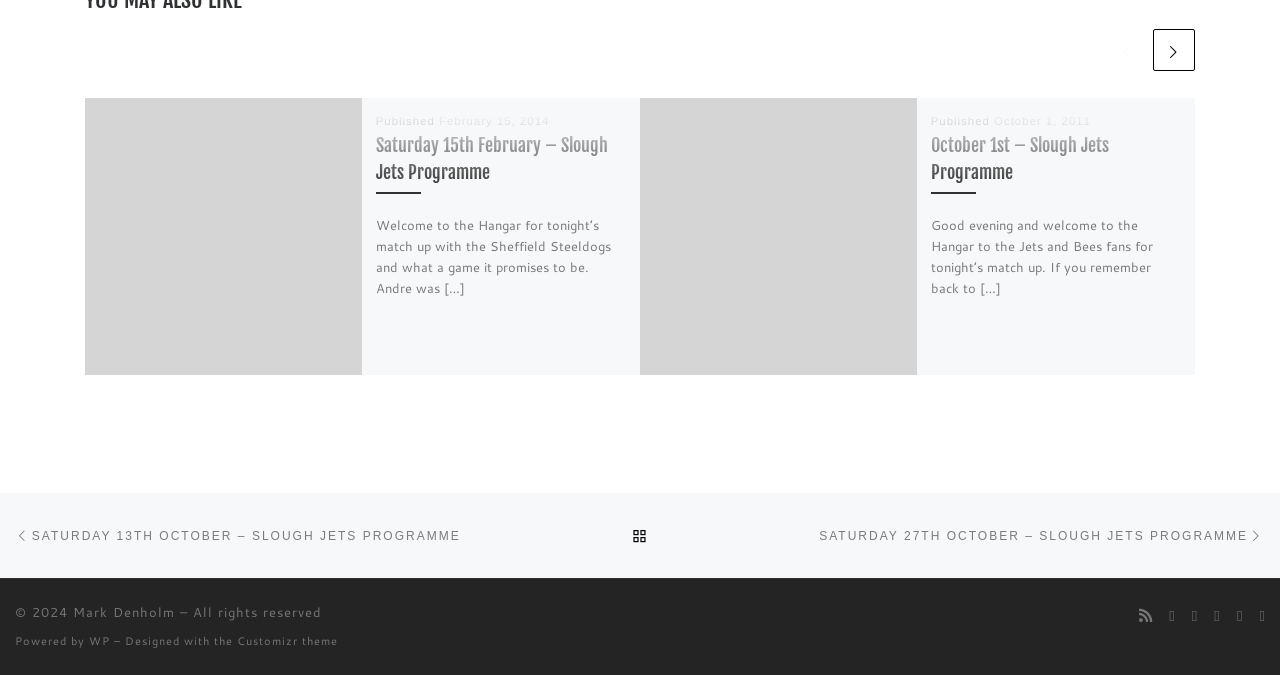Please answer the following question using a single word or phrase: 
What is the name of the theme used in this website?

Customizr theme